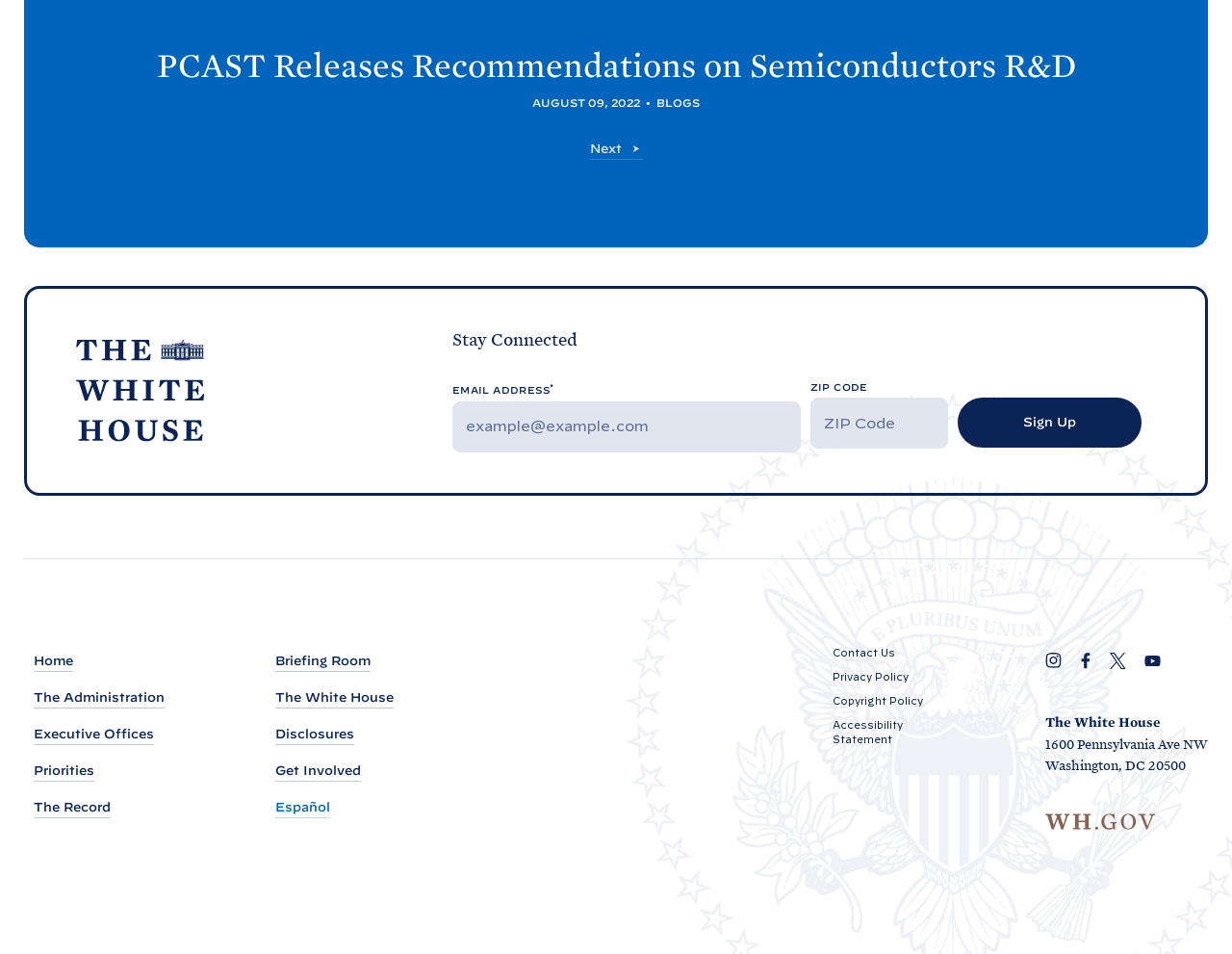Please locate the clickable area by providing the bounding box coordinates to follow this instruction: "Open Instagram".

[0.848, 0.68, 0.862, 0.704]